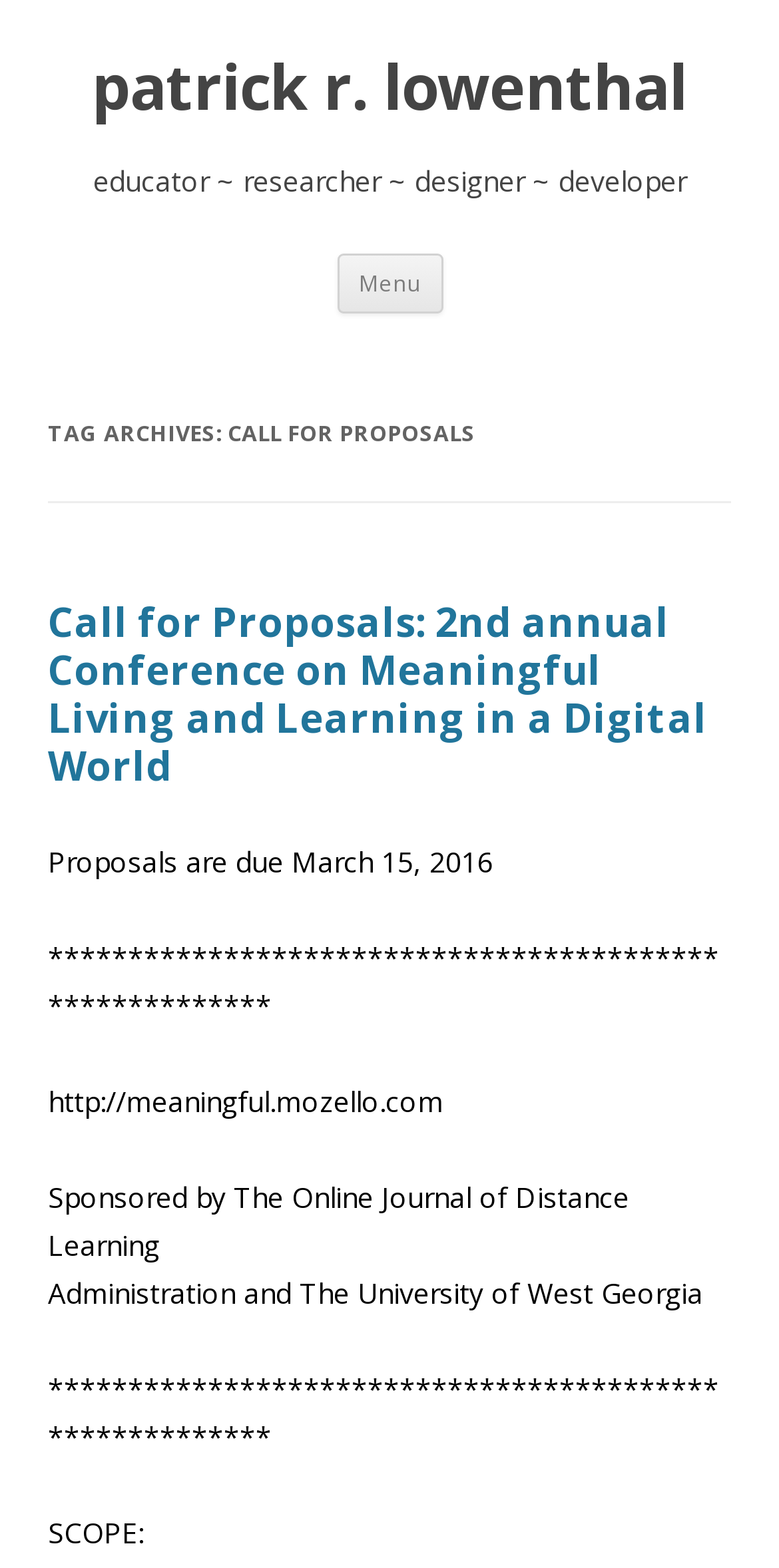What is the name of the author?
Please give a detailed answer to the question using the information shown in the image.

The name of the author can be found in the heading element at the top of the webpage, which is 'patrick r. lowenthal'. This is also a link, indicating that it may lead to more information about the author.